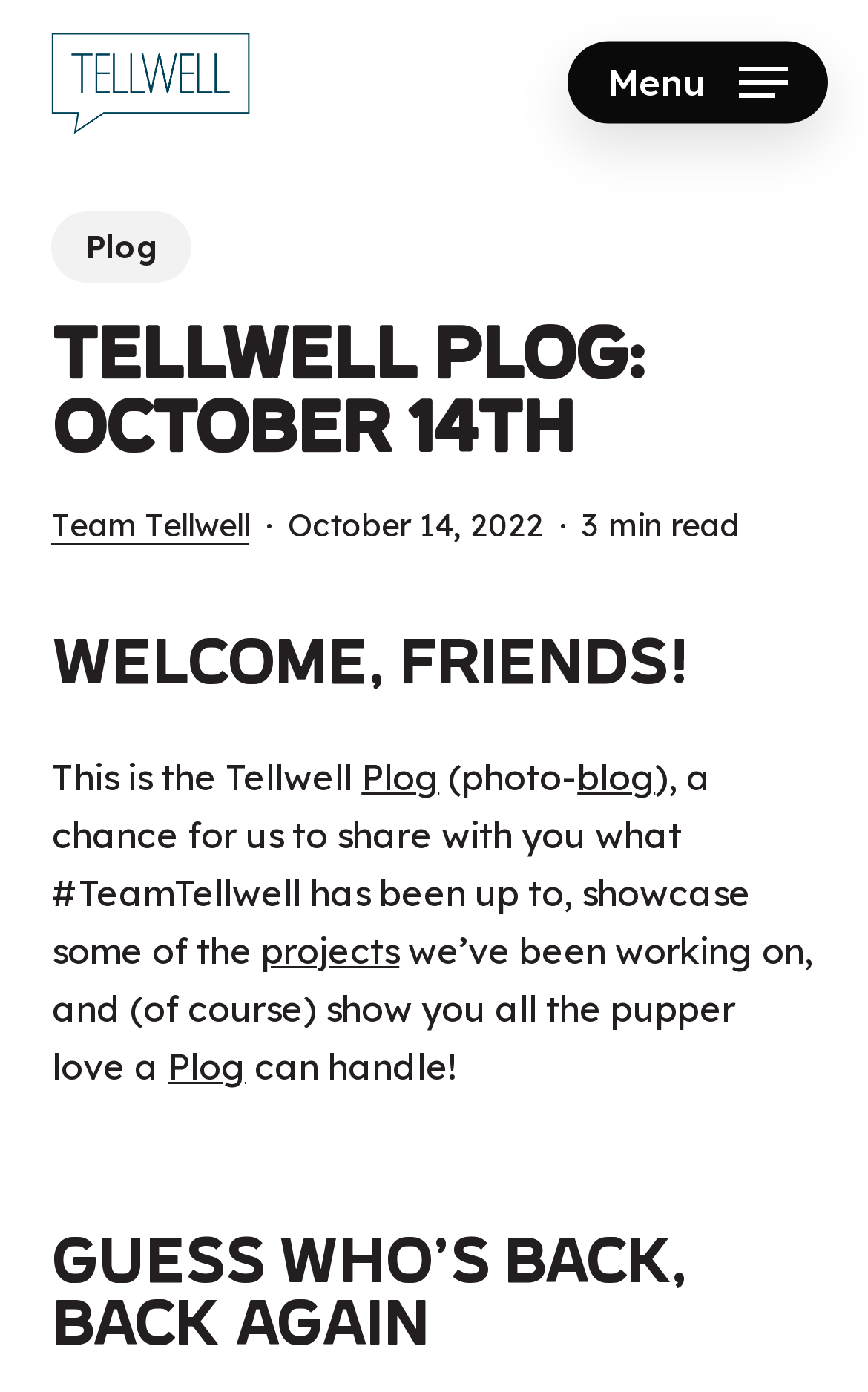What is the date of the blog post?
Analyze the image and deliver a detailed answer to the question.

The date of the blog post can be found in the middle of the webpage, where it says 'October 14, 2022' in a static text element.